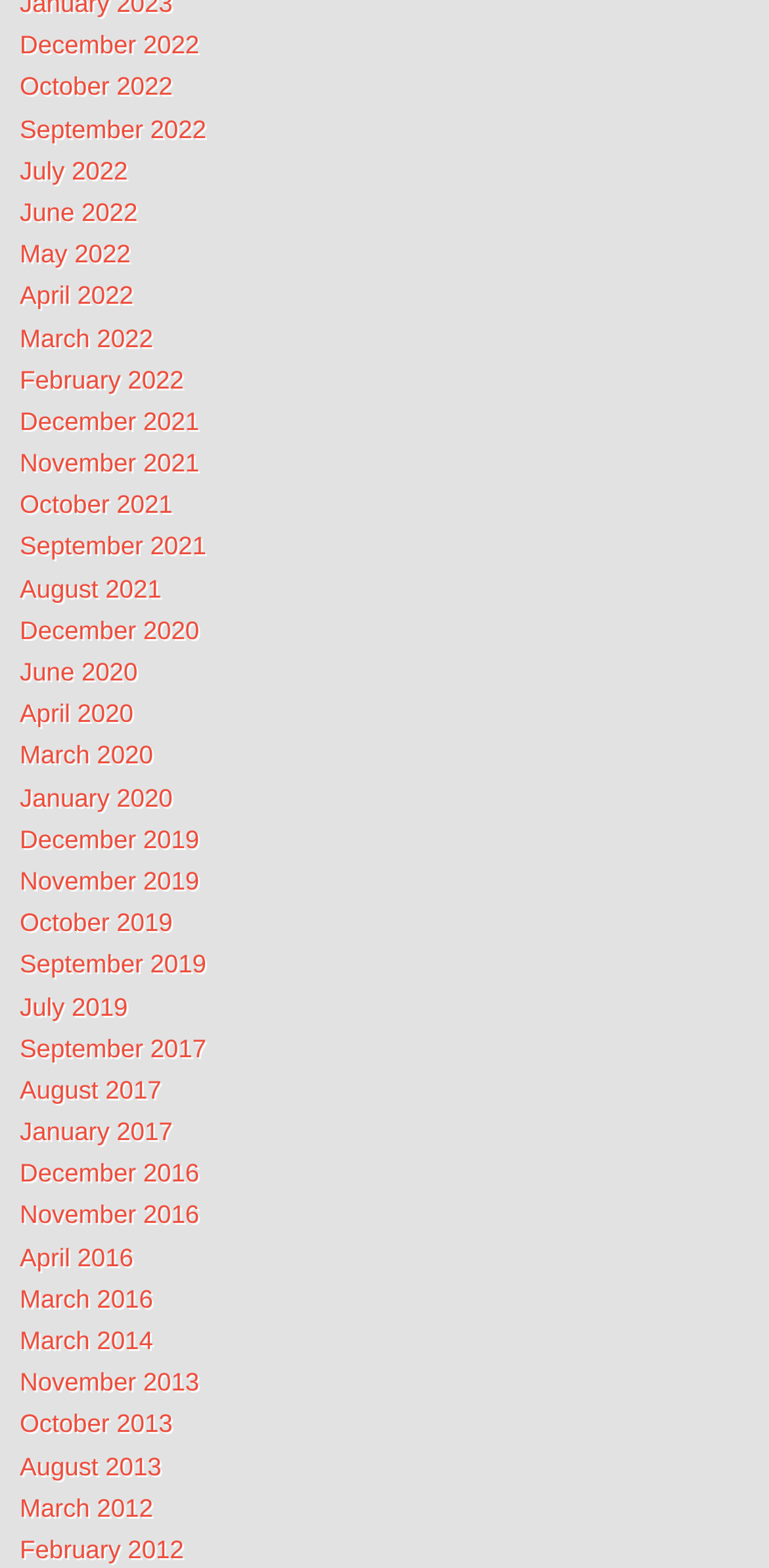What is the pattern of the links?
Refer to the image and give a detailed answer to the question.

By examining the list of links, I noticed that each link follows a consistent pattern of 'Month-Year', where the month is specified in text format (e.g., 'December', 'June', etc.) followed by the corresponding year.